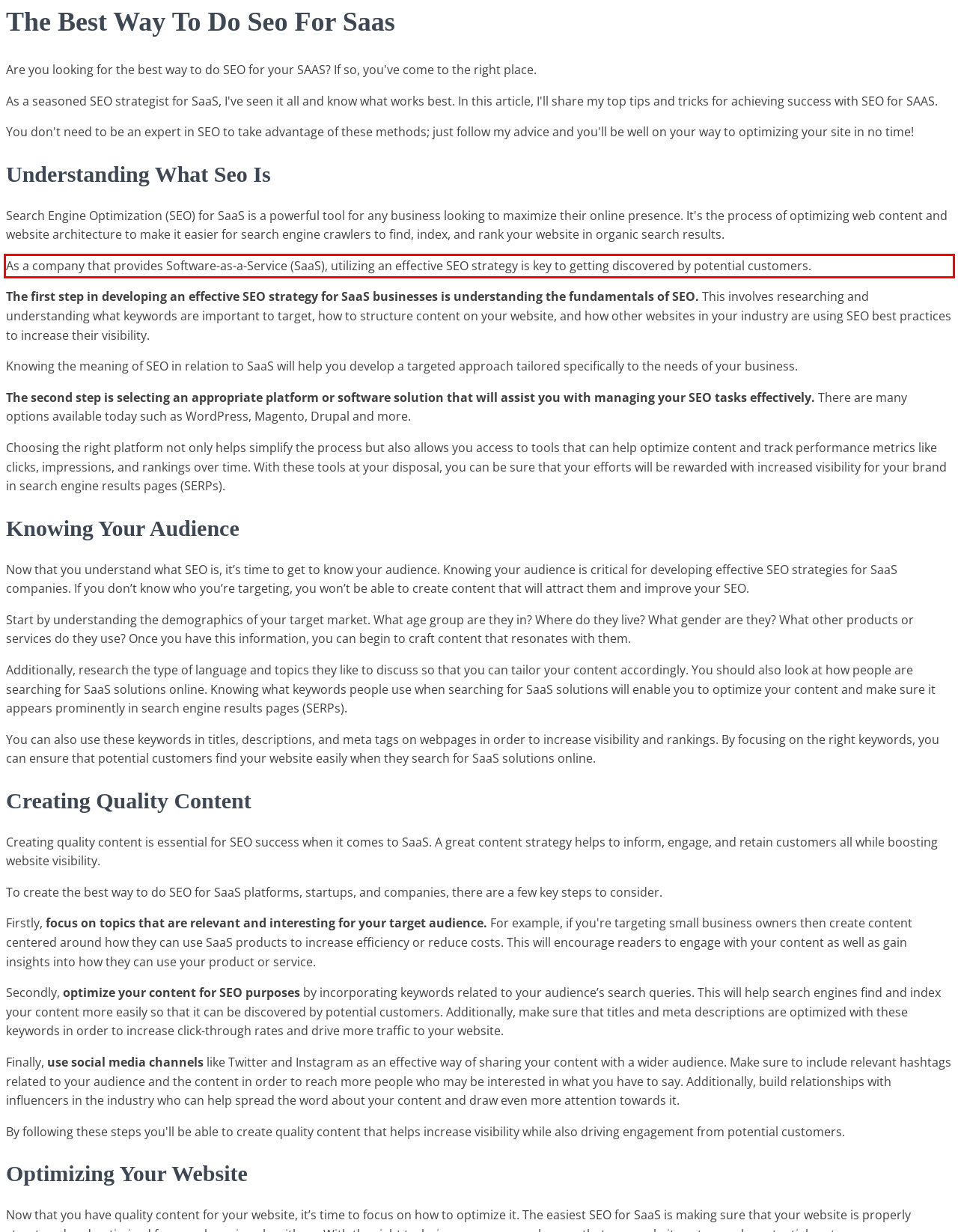Using the provided screenshot of a webpage, recognize the text inside the red rectangle bounding box by performing OCR.

As a company that provides Software-as-a-Service (SaaS), utilizing an effective SEO strategy is key to getting discovered by potential customers.